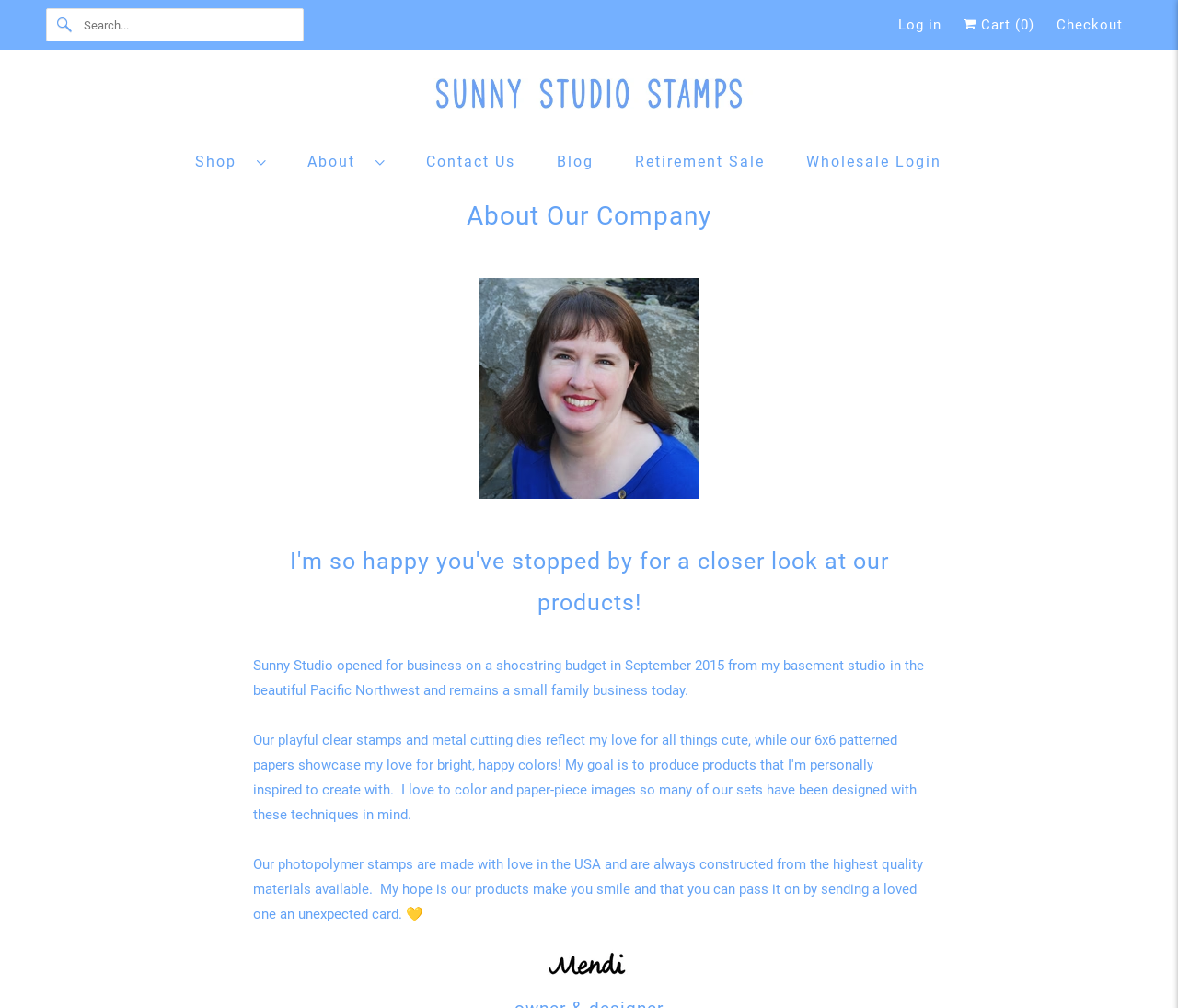Kindly determine the bounding box coordinates for the clickable area to achieve the given instruction: "Search for products".

[0.039, 0.008, 0.258, 0.041]